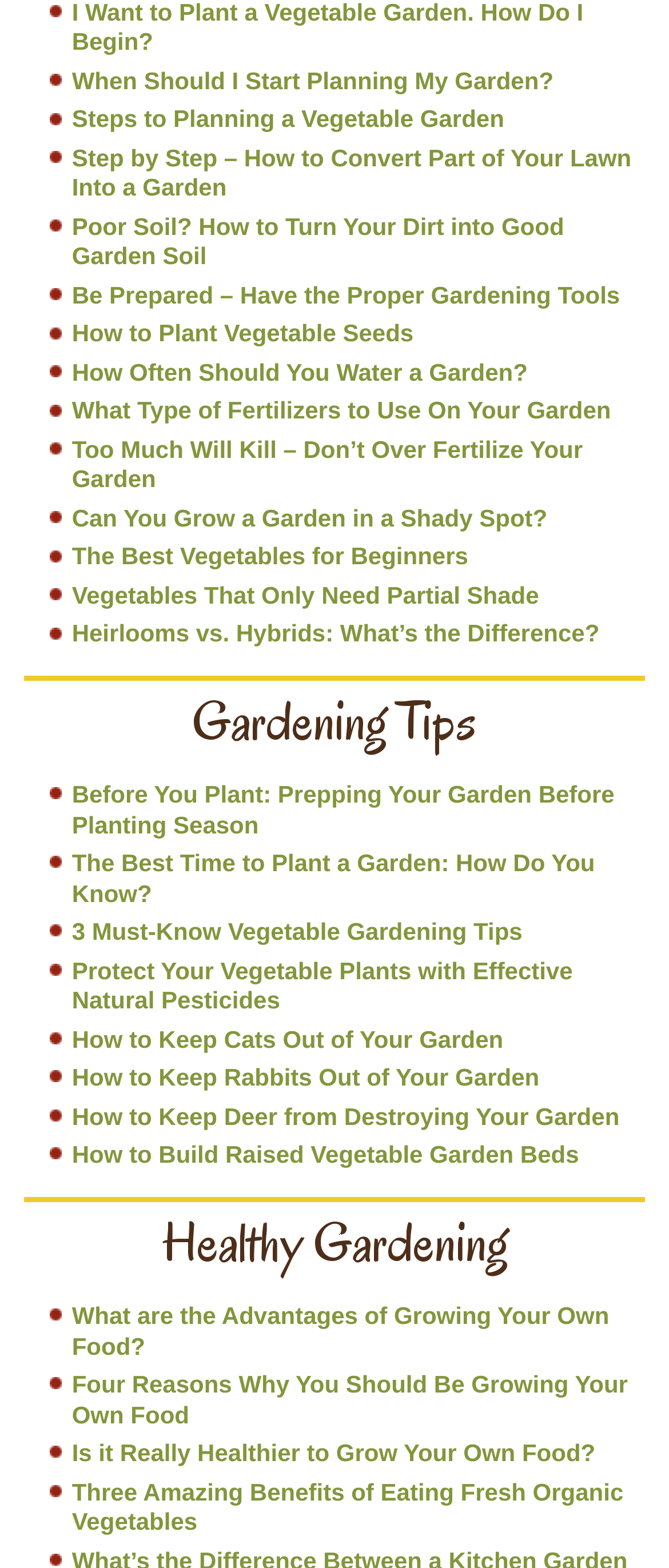What is the main topic of this webpage? Please answer the question using a single word or phrase based on the image.

Gardening